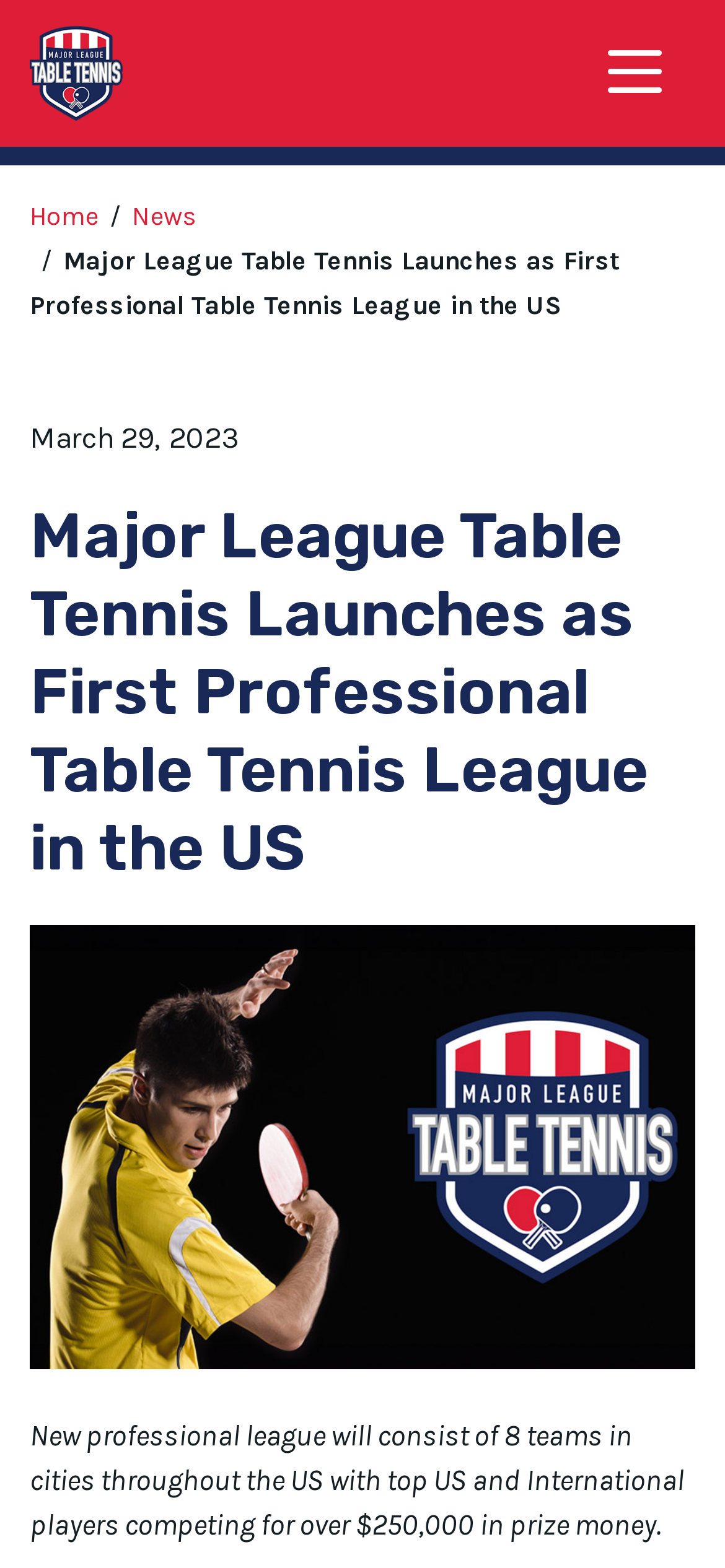What is the total prize money for the league?
Based on the image, provide your answer in one word or phrase.

$250,000